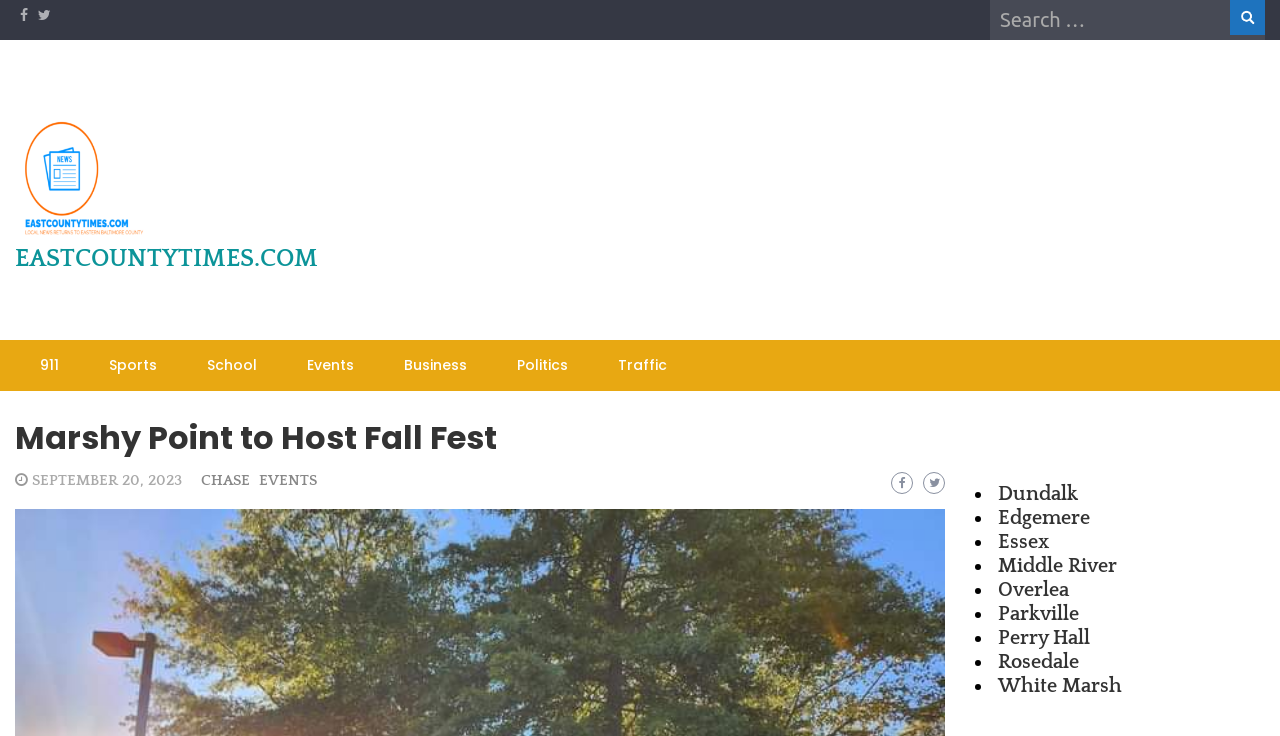Answer briefly with one word or phrase:
What is the name of the website?

EASTCOUNTYTIMES.COM